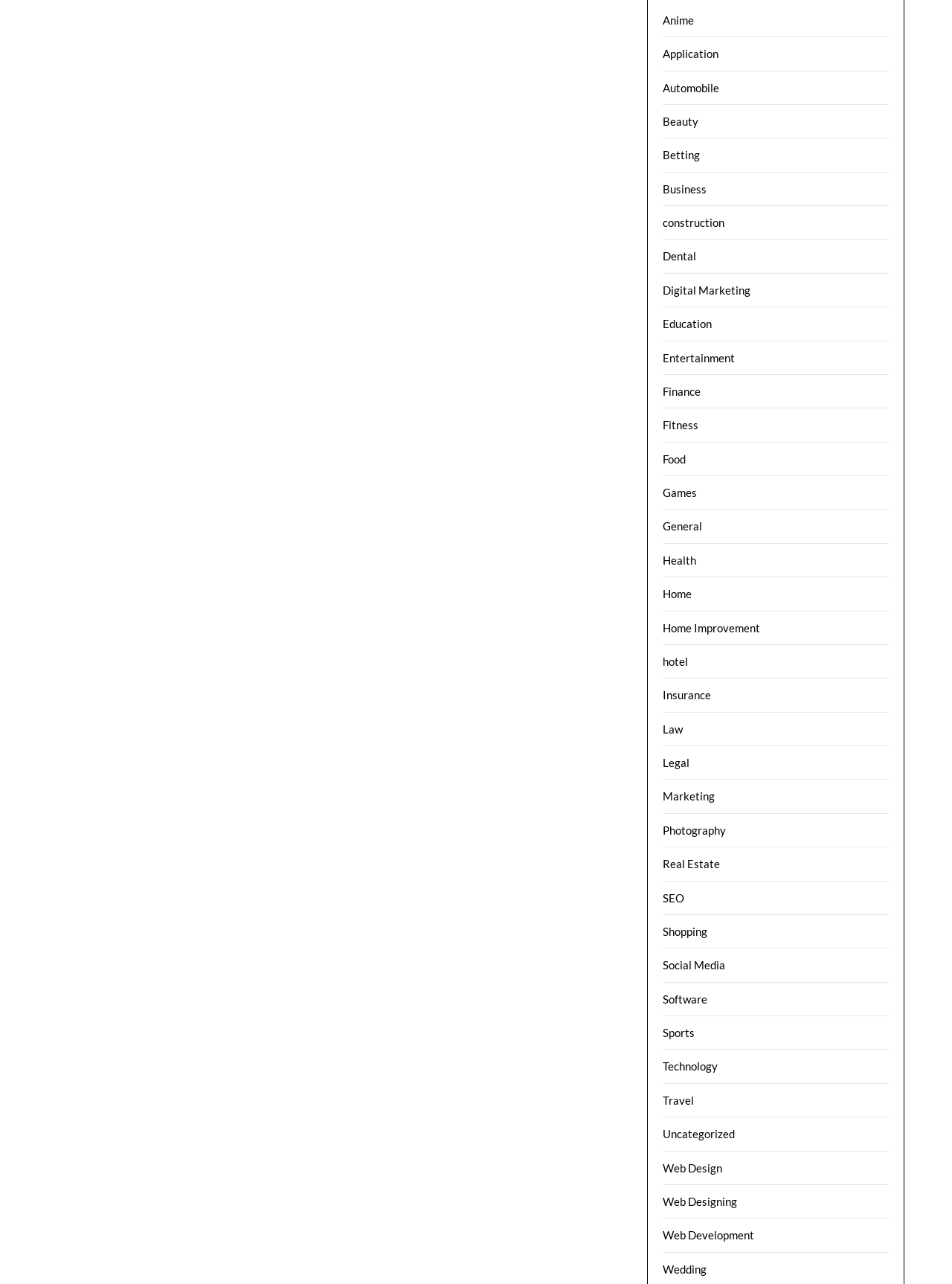Is there a 'Food' category on this webpage?
Using the image as a reference, answer with just one word or a short phrase.

Yes